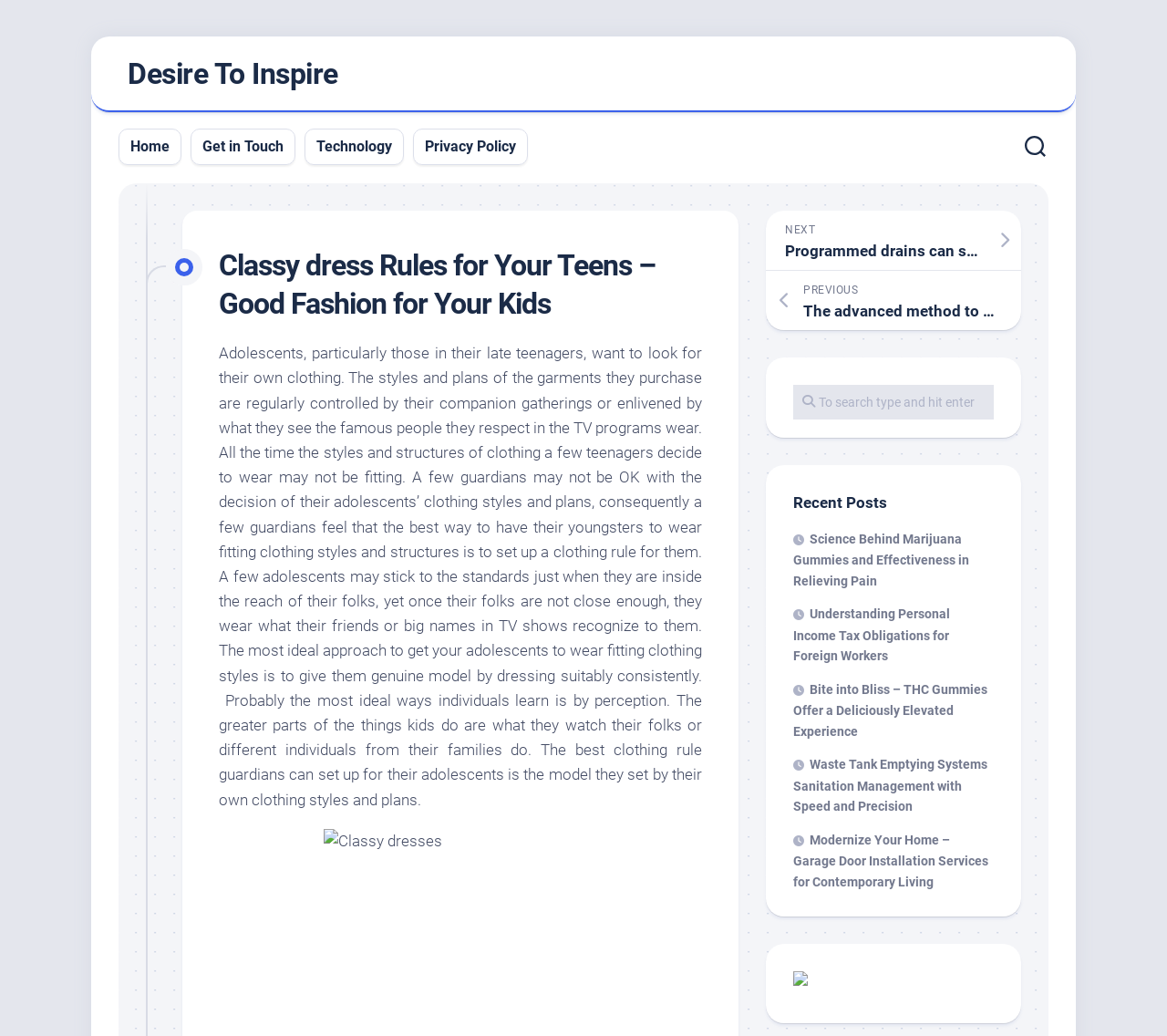Is the search box required?
Refer to the image and provide a concise answer in one word or phrase.

No